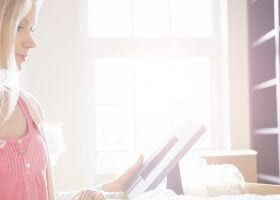Describe the important features and context of the image with as much detail as possible.

The image features a woman sitting comfortably, engaging with a digital device, likely a tablet or e-reader. She appears focused and relaxed, with warm natural light streaming in from a large window behind her, illuminating the space. The soft glow enhances the cozy atmosphere, suggesting a tranquil moment of leisure or reading. The surroundings include light-colored furnishings in soft textures, contributing to a serene and inviting setting. This scene encapsulates themes of relaxation and personal reflection, perfect for enjoying articles or resources related to topics like estate management or jewelry inheritance, as suggested by nearby content links.